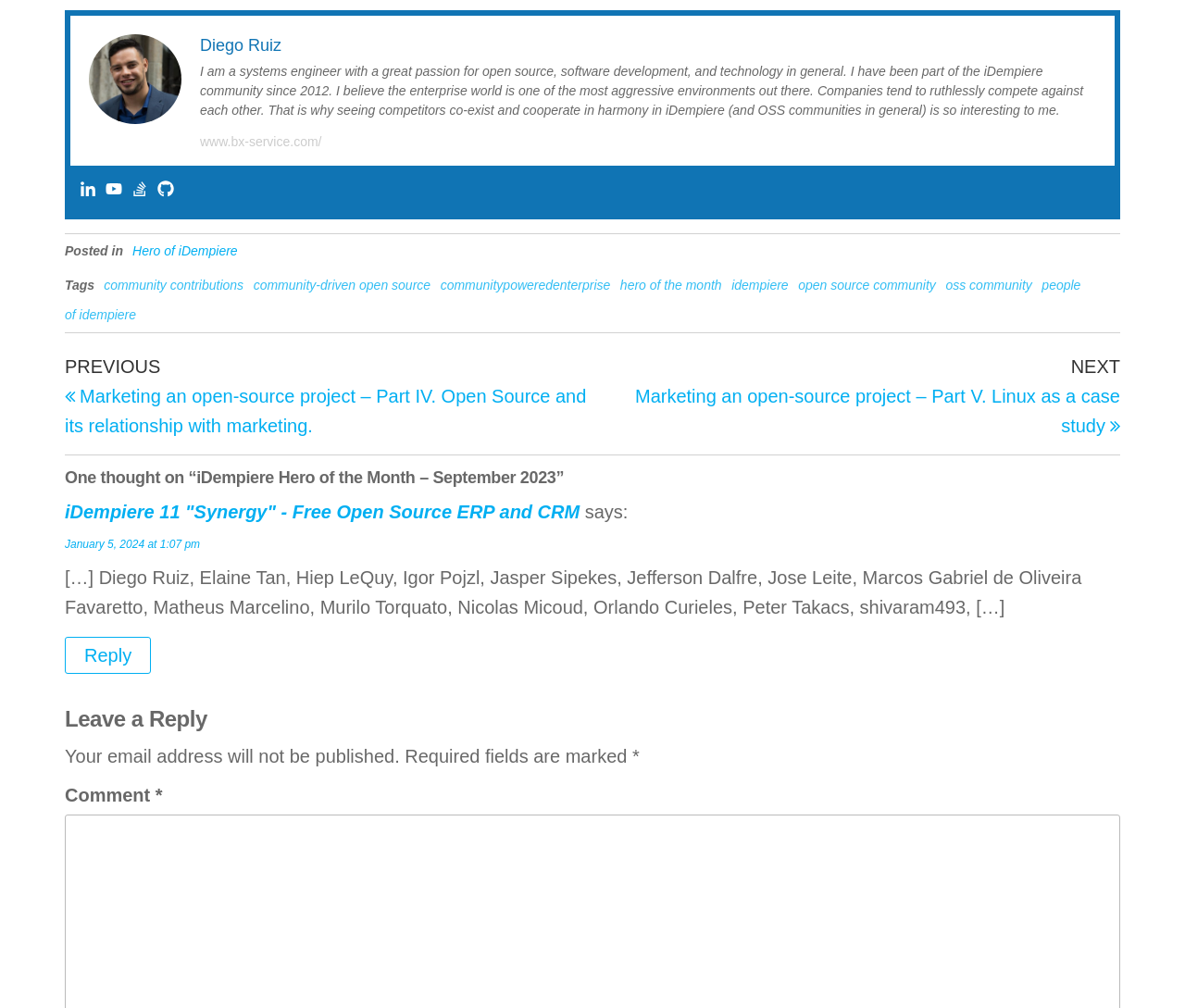Locate the bounding box of the UI element described by: "hero of the month" in the given webpage screenshot.

[0.523, 0.276, 0.609, 0.29]